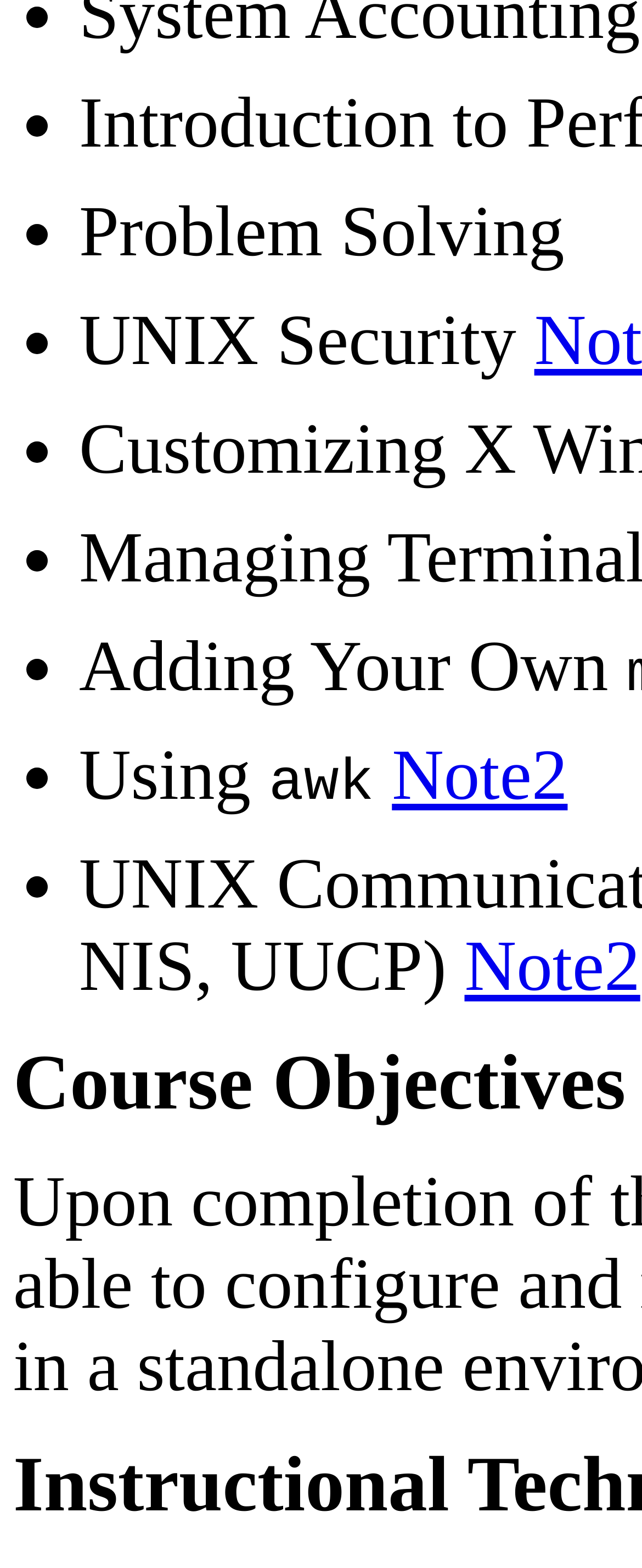What is the first item in the list?
Based on the image, answer the question with a single word or brief phrase.

Problem Solving